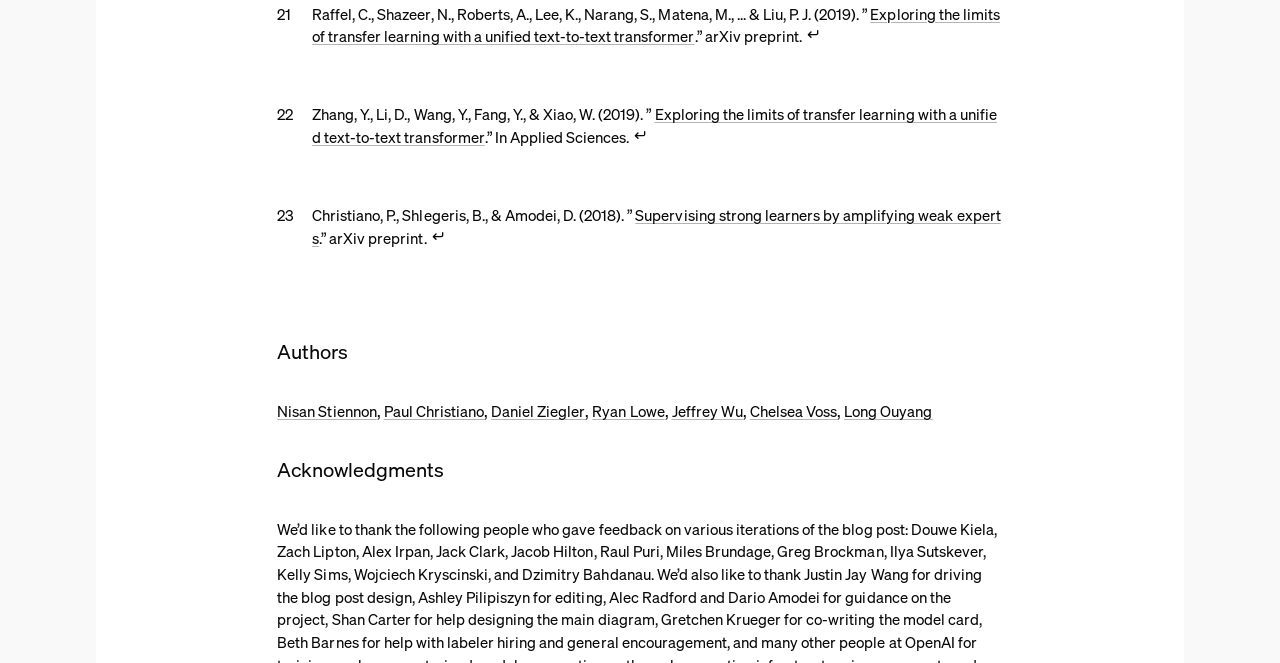Provide the bounding box coordinates of the section that needs to be clicked to accomplish the following instruction: "Click on the link to view Paul Christiano's profile."

[0.3, 0.605, 0.378, 0.636]